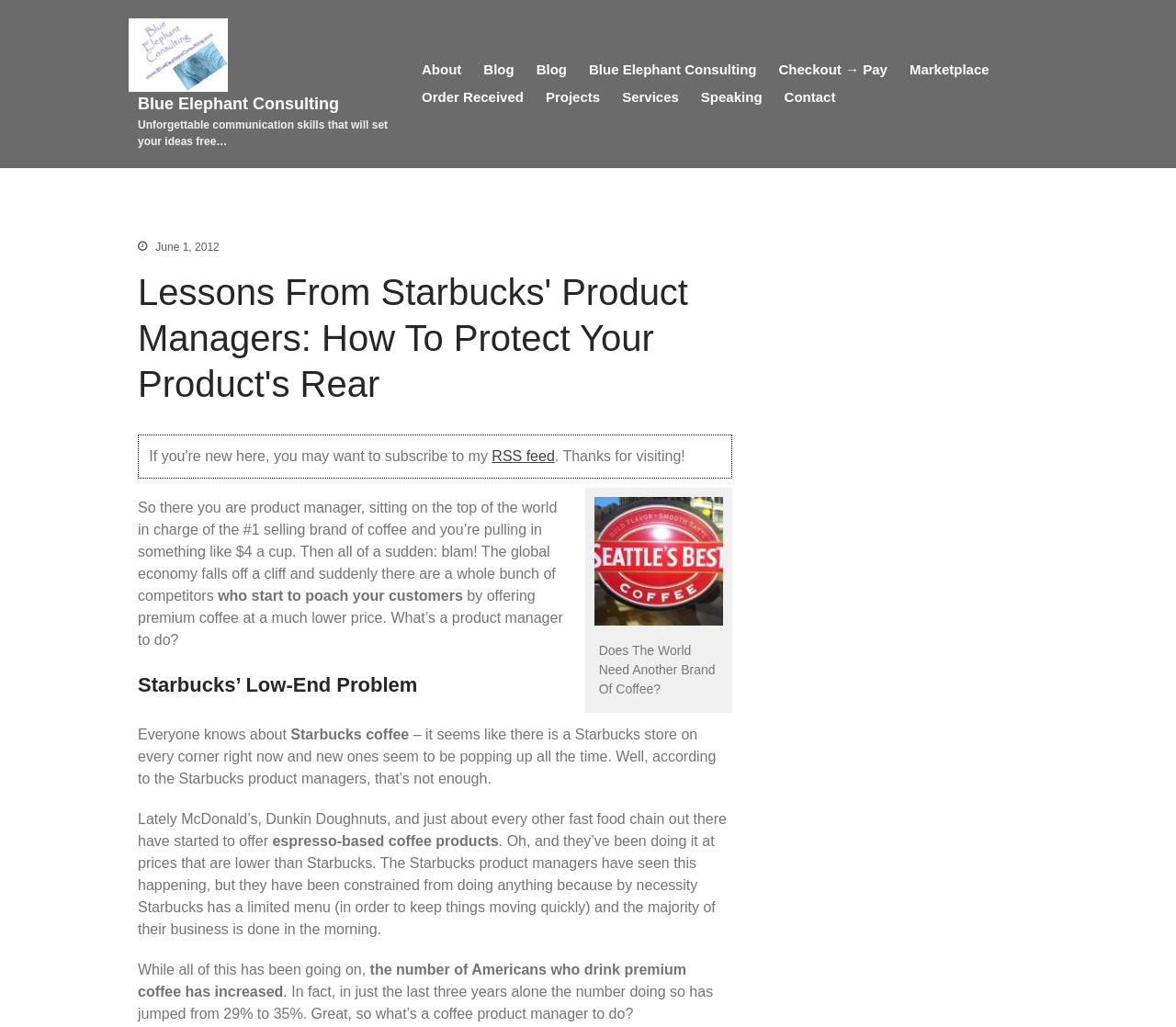Provide a brief response to the question below using a single word or phrase: 
What is the purpose of the webpage?

To discuss product management